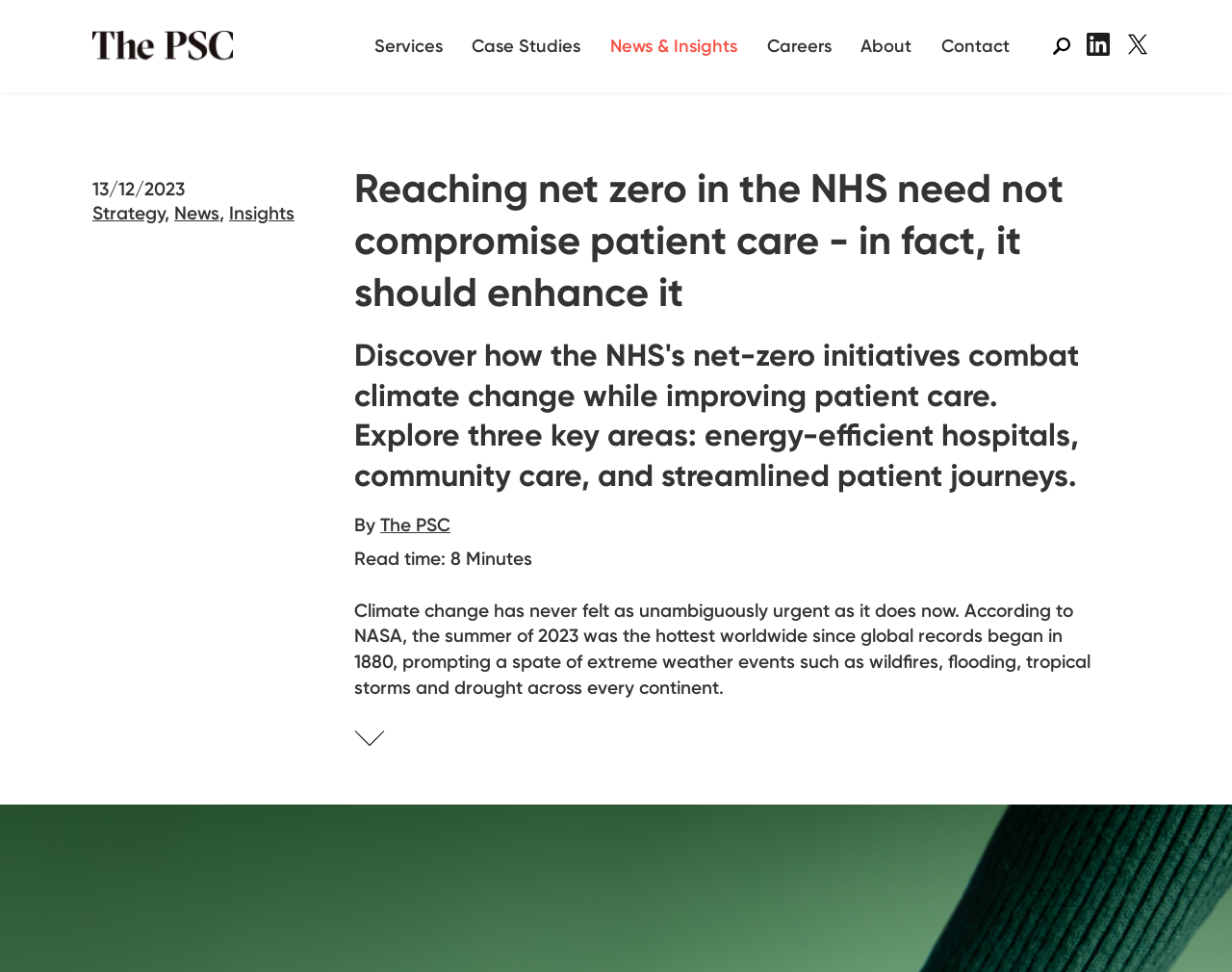Please find the bounding box for the following UI element description. Provide the coordinates in (top-left x, top-left y, bottom-right x, bottom-right y) format, with values between 0 and 1: The PSC

[0.309, 0.527, 0.366, 0.551]